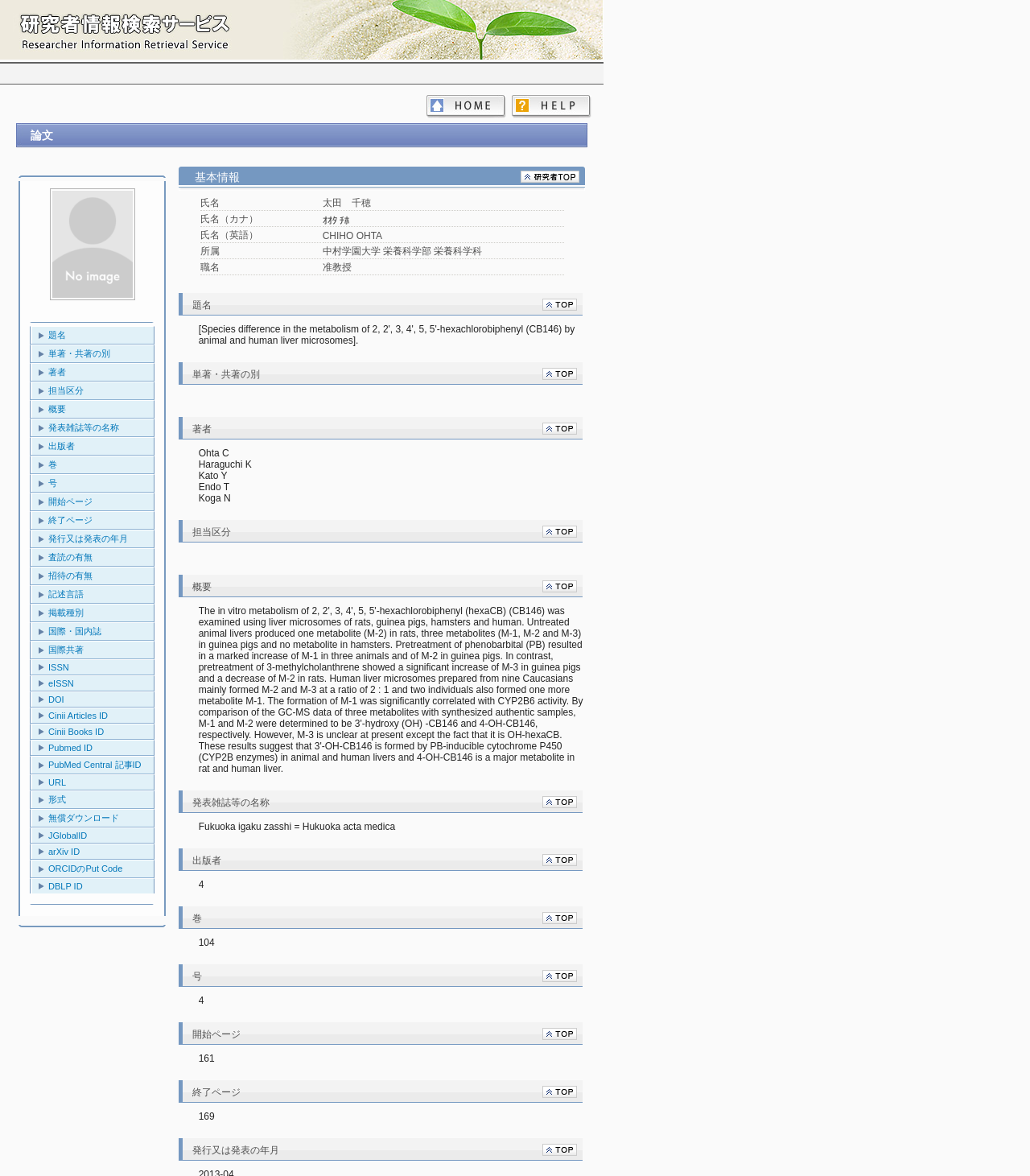Bounding box coordinates are given in the format (top-left x, top-left y, bottom-right x, bottom-right y). All values should be floating point numbers between 0 and 1. Provide the bounding box coordinate for the UI element described as: Cinii Articles ID

[0.031, 0.603, 0.149, 0.615]